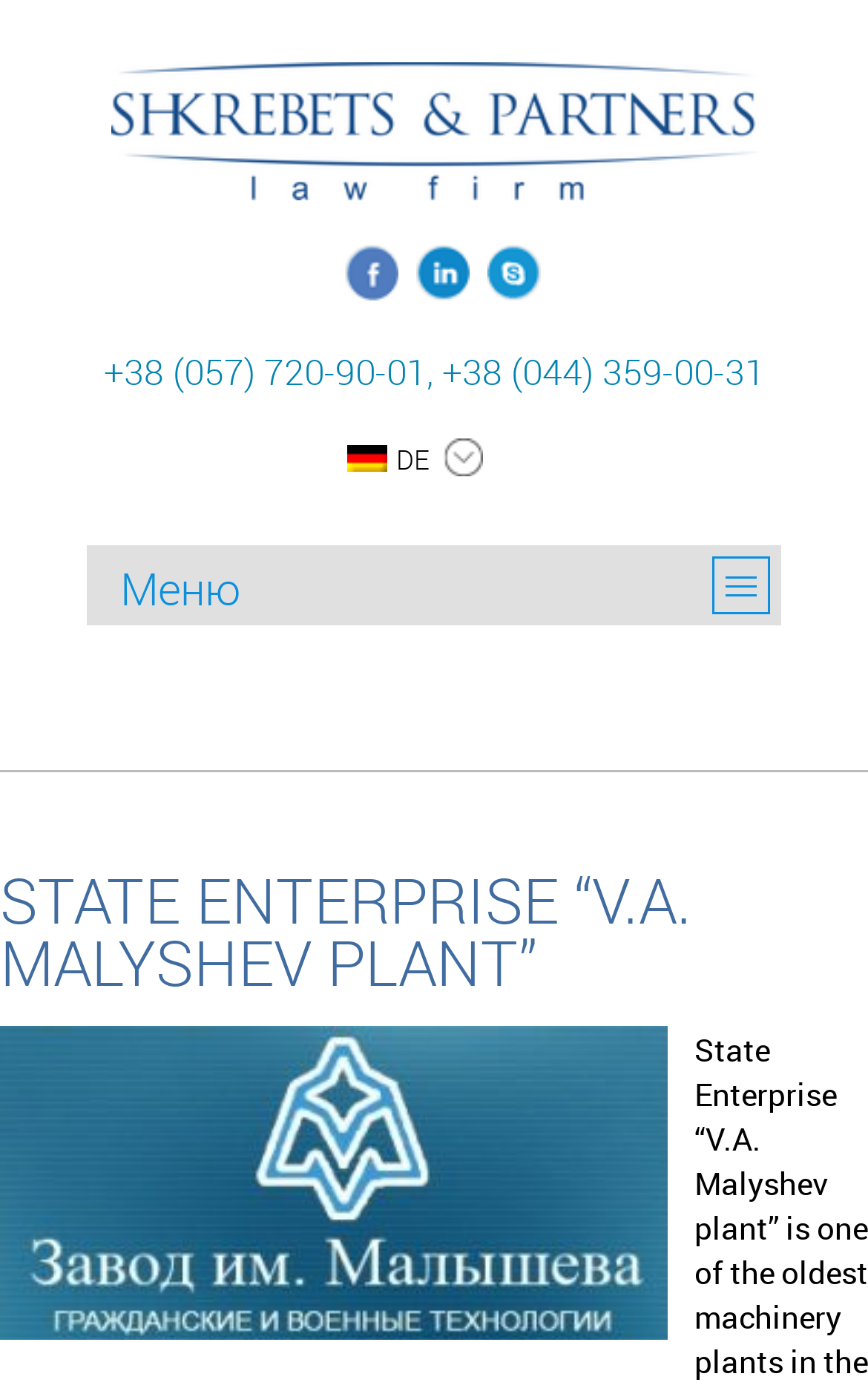What is the name of the company?
Provide a one-word or short-phrase answer based on the image.

State Enterprise “V.A. Malyshev plant”